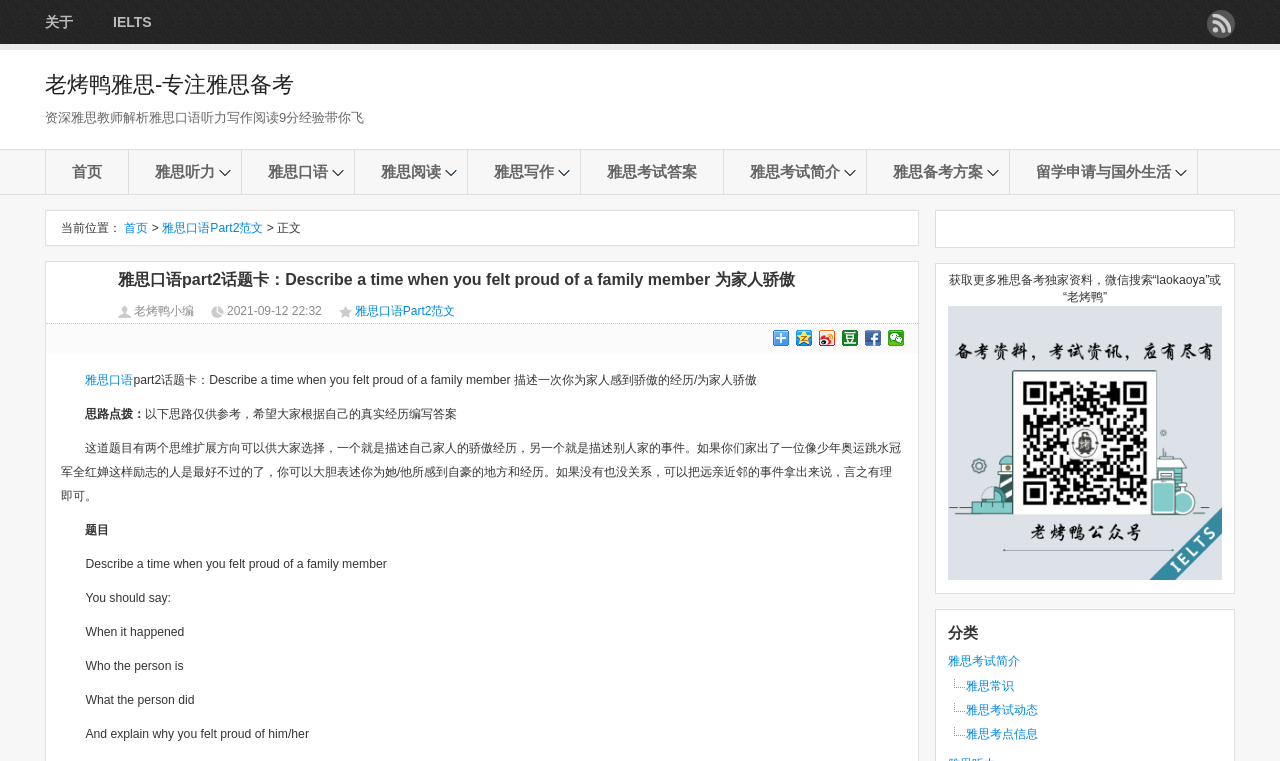What is the topic of the webpage?
Please answer the question with a detailed response using the information from the screenshot.

The webpage is about IELTS speaking part 2, specifically discussing a topic card about describing a time when you felt proud of a family member. The webpage provides guidance and sample answers for this topic.